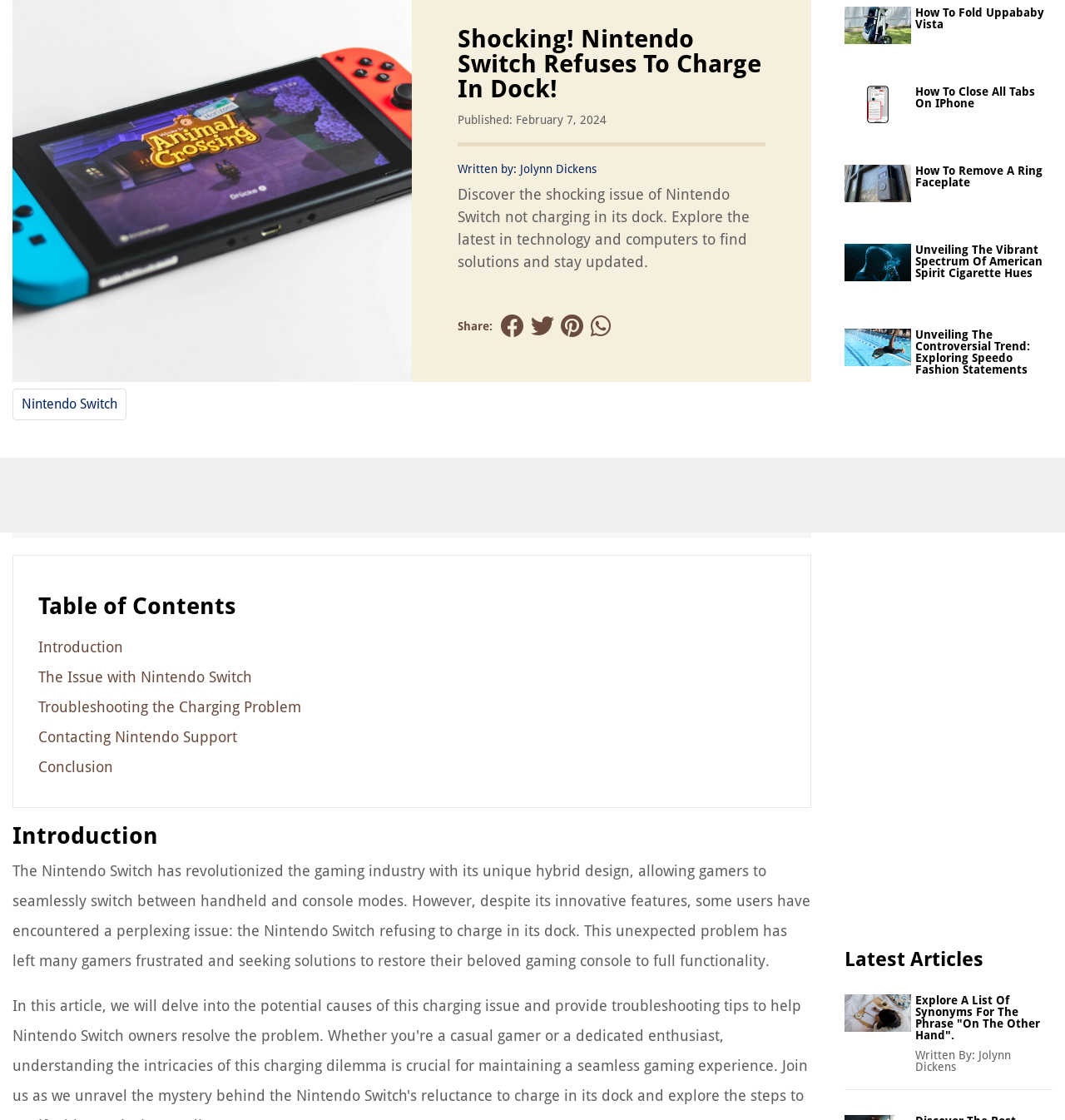Locate the UI element described by Shop and provide its bounding box coordinates. Use the format (top-left x, top-left y, bottom-right x, bottom-right y) with all values as floating point numbers between 0 and 1.

None